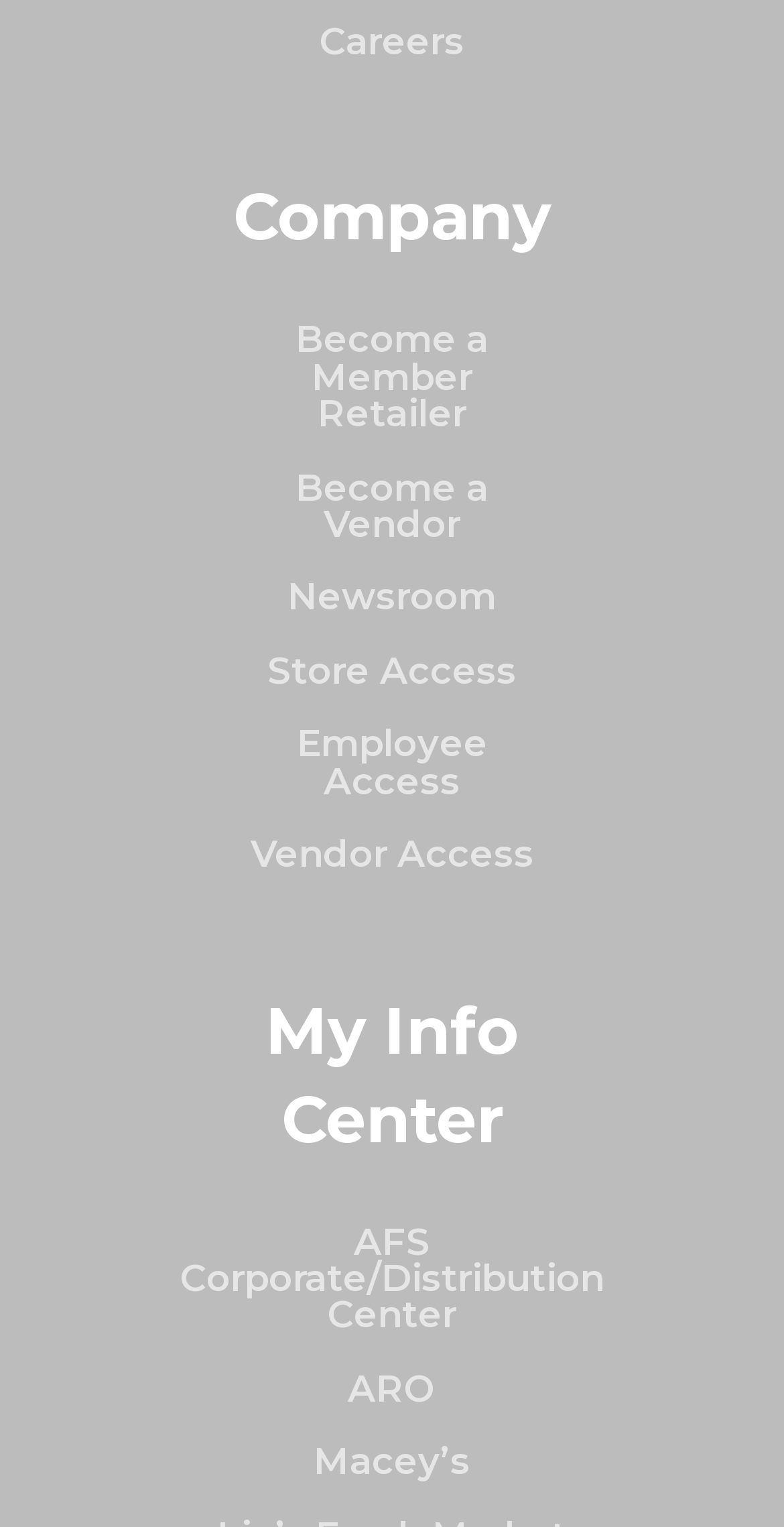What is 'My Info Center' about?
Refer to the image and provide a concise answer in one word or phrase.

Personal information